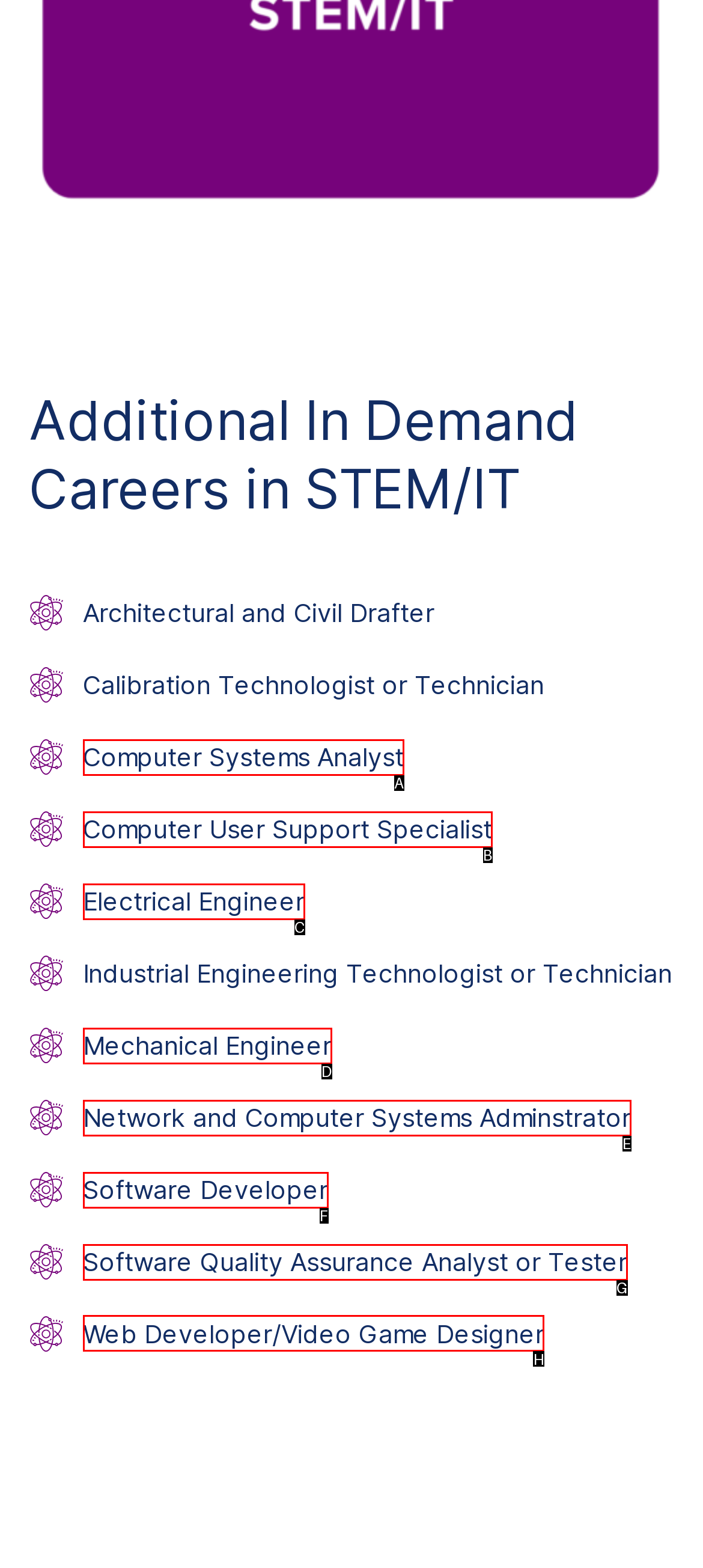From the given choices, which option should you click to complete this task: Explore Web Developer/Video Game Designer? Answer with the letter of the correct option.

H